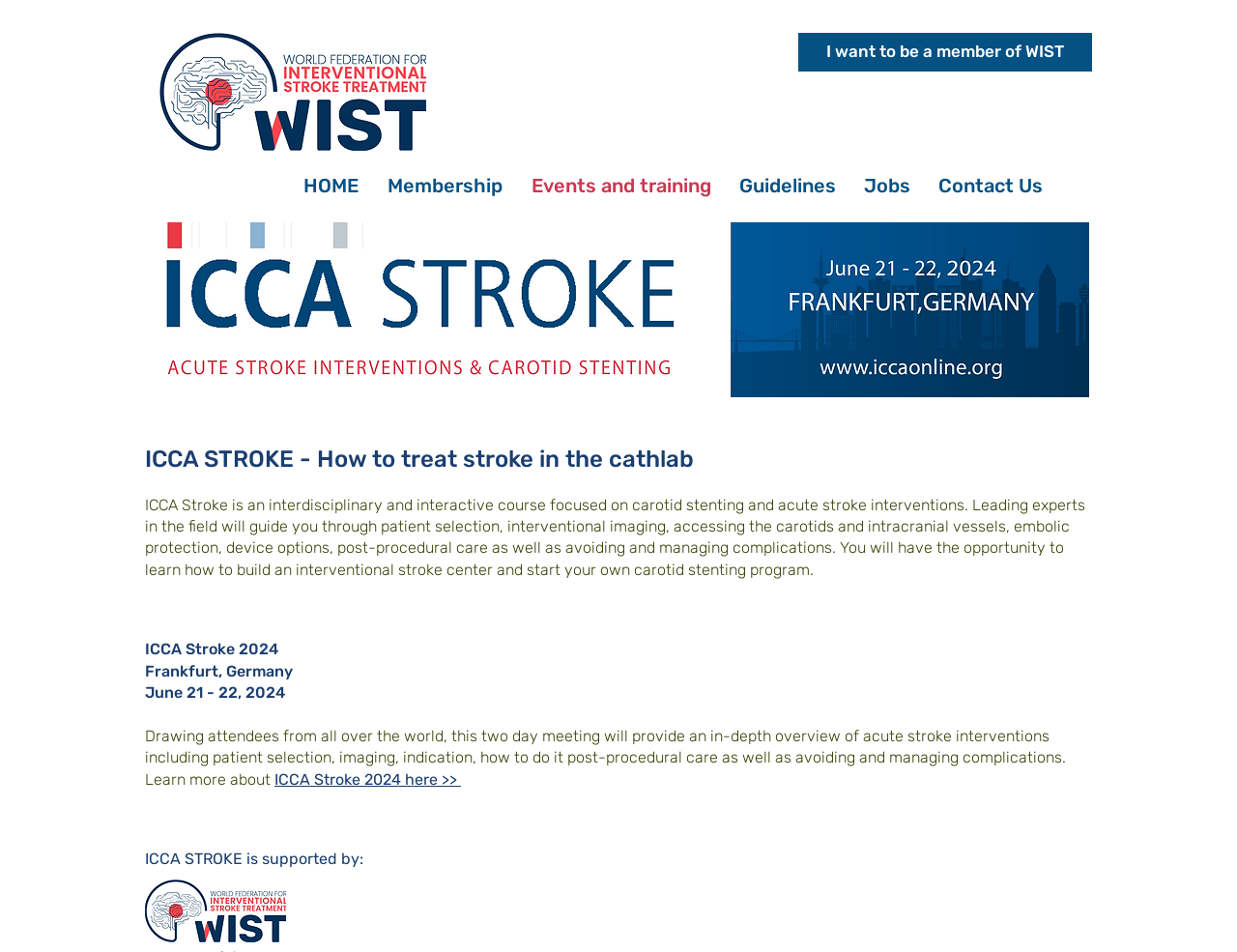Provide a brief response to the question below using a single word or phrase: 
What is the logo of WIST?

WIST_logo_final with text.png